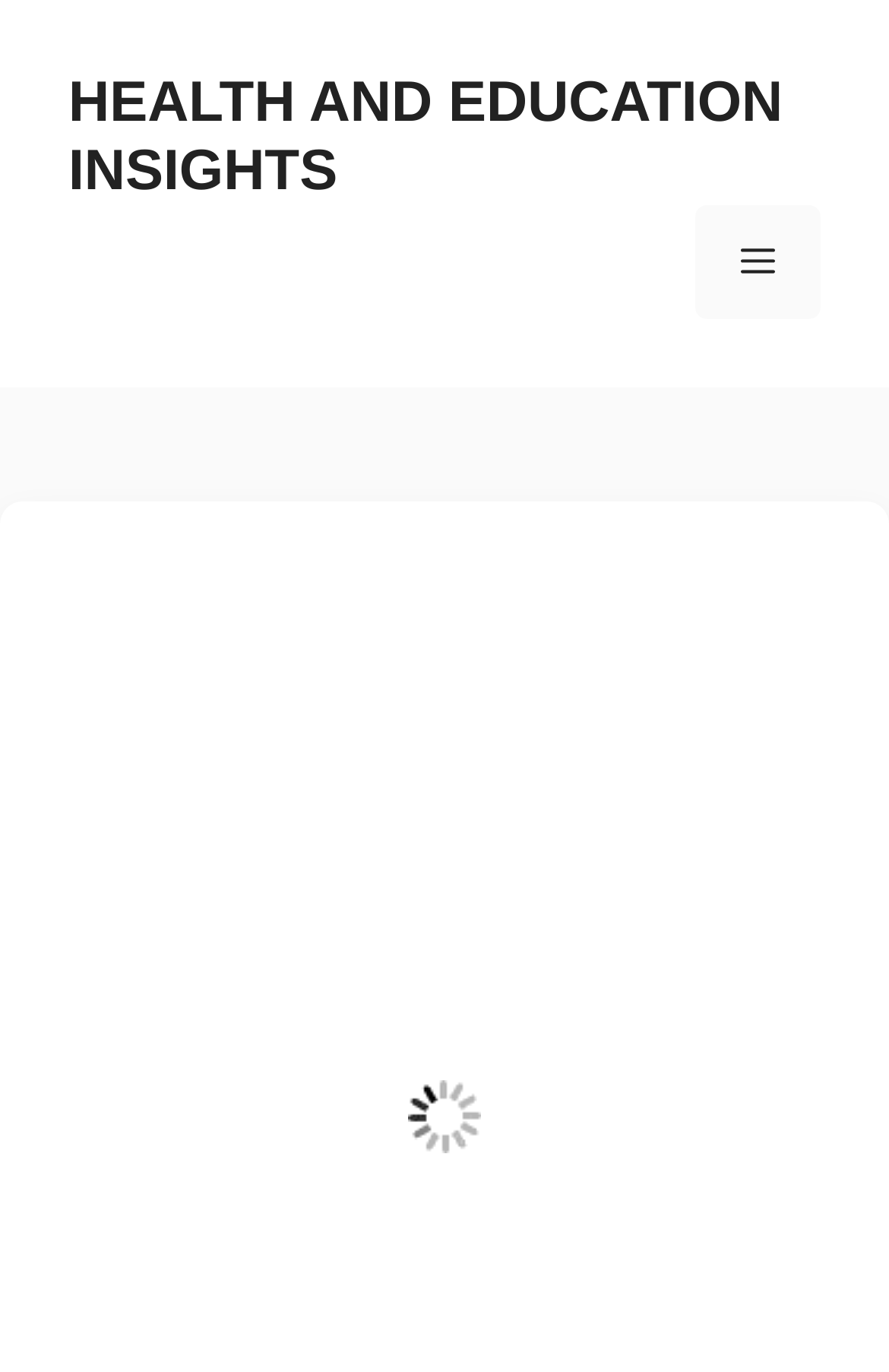Determine the bounding box coordinates of the UI element described by: "Menu".

[0.782, 0.15, 0.923, 0.233]